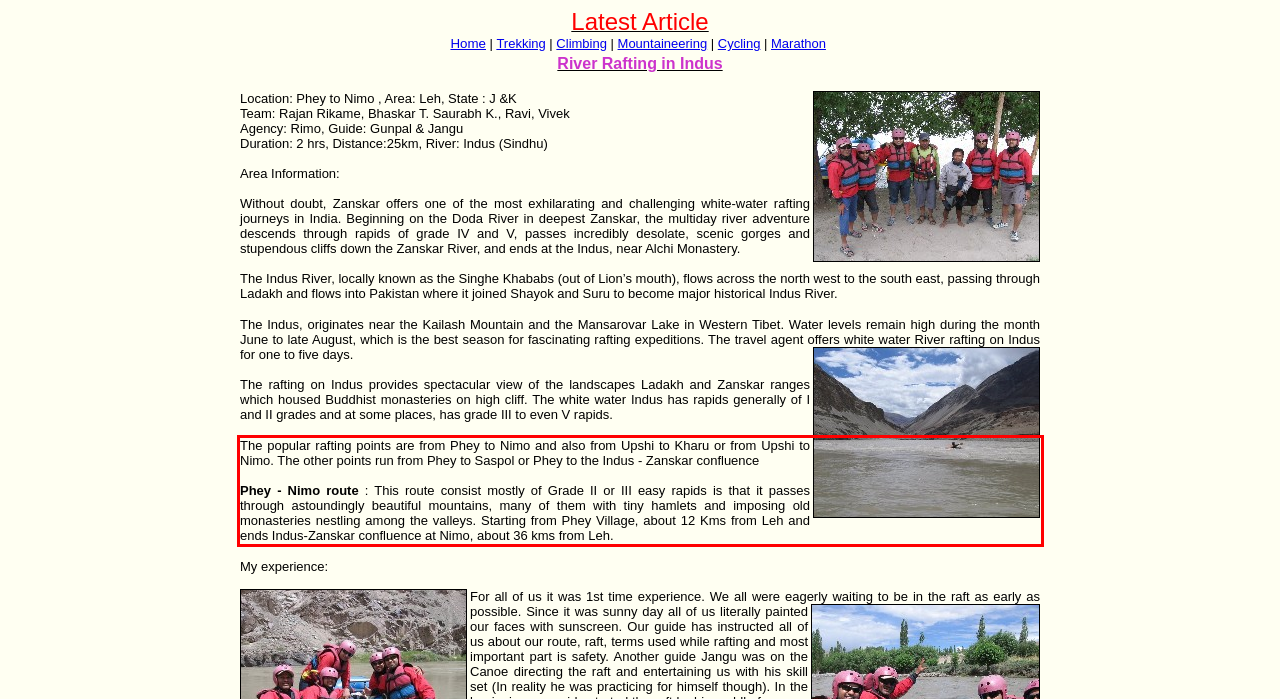View the screenshot of the webpage and identify the UI element surrounded by a red bounding box. Extract the text contained within this red bounding box.

The popular rafting points are from Phey to Nimo and also from Upshi to Kharu or from Upshi to Nimo. The other points run from Phey to Saspol or Phey to the Indus - Zanskar confluence Phey - Nimo route : This route consist mostly of Grade II or III easy rapids is that it passes through astoundingly beautiful mountains, many of them with tiny hamlets and imposing old monasteries nestling among the valleys. Starting from Phey Village, about 12 Kms from Leh and ends Indus-Zanskar confluence at Nimo, about 36 kms from Leh.